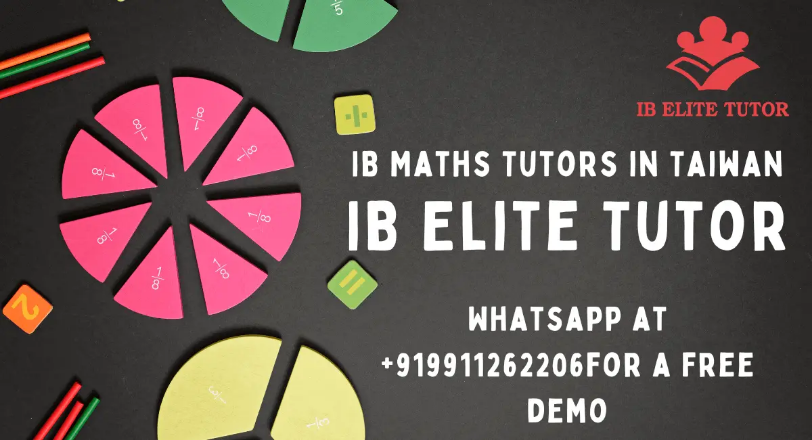Where is the logo of 'IB Elite Tutor' located?
Based on the image, give a concise answer in the form of a single word or short phrase.

Top right corner